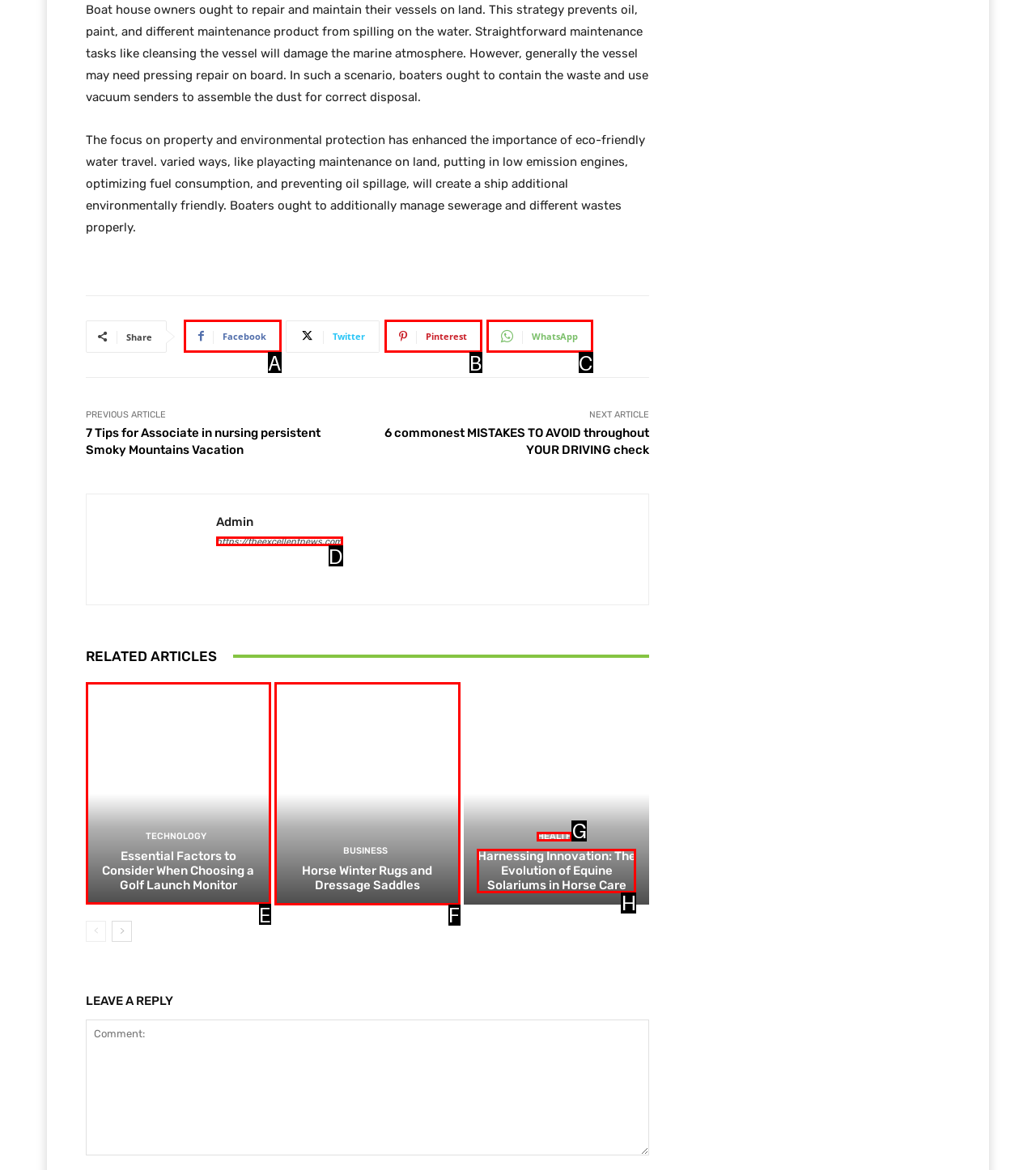For the task: Read an article about golf launch monitors, specify the letter of the option that should be clicked. Answer with the letter only.

E